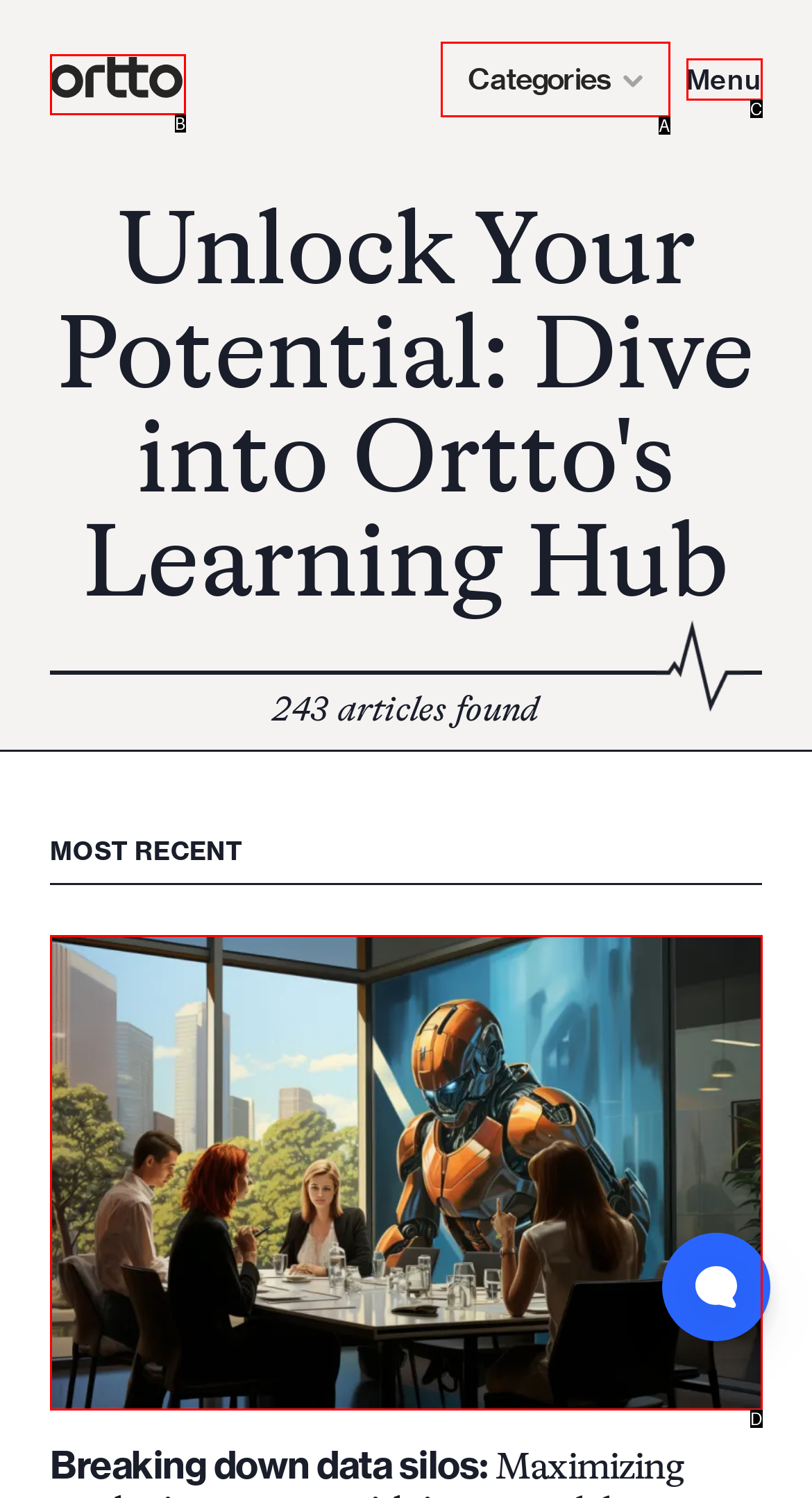Point out the option that aligns with the description: aria-label="home link"
Provide the letter of the corresponding choice directly.

B